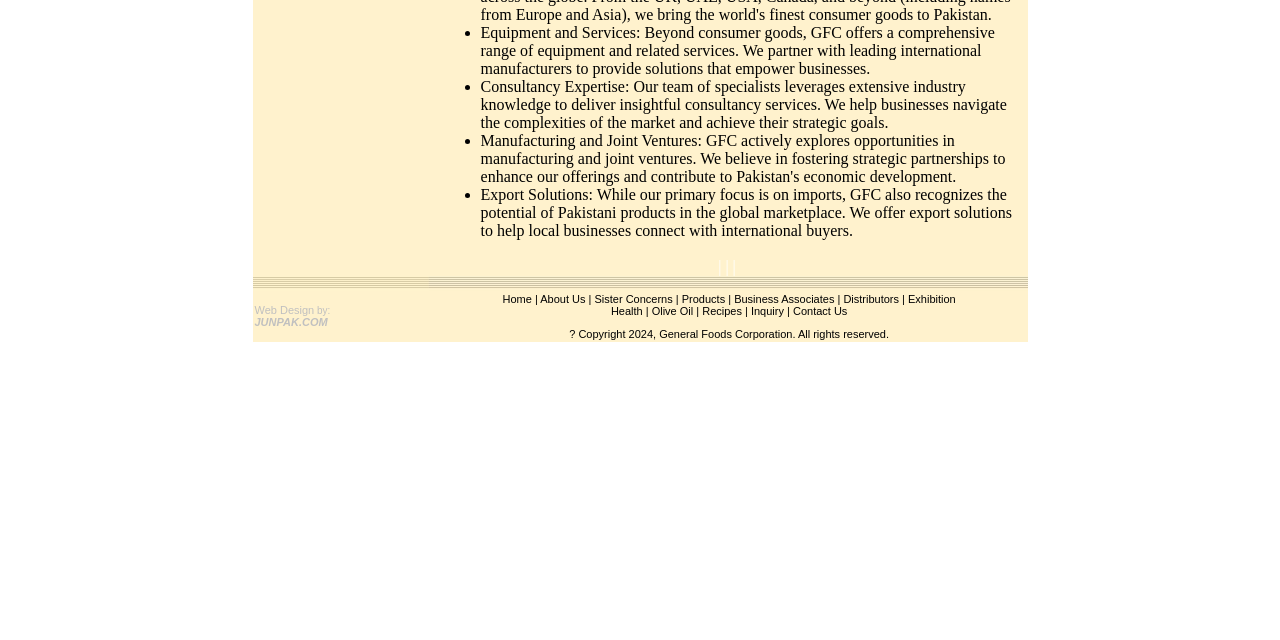Given the description "Business Associates", provide the bounding box coordinates of the corresponding UI element.

[0.574, 0.458, 0.652, 0.476]